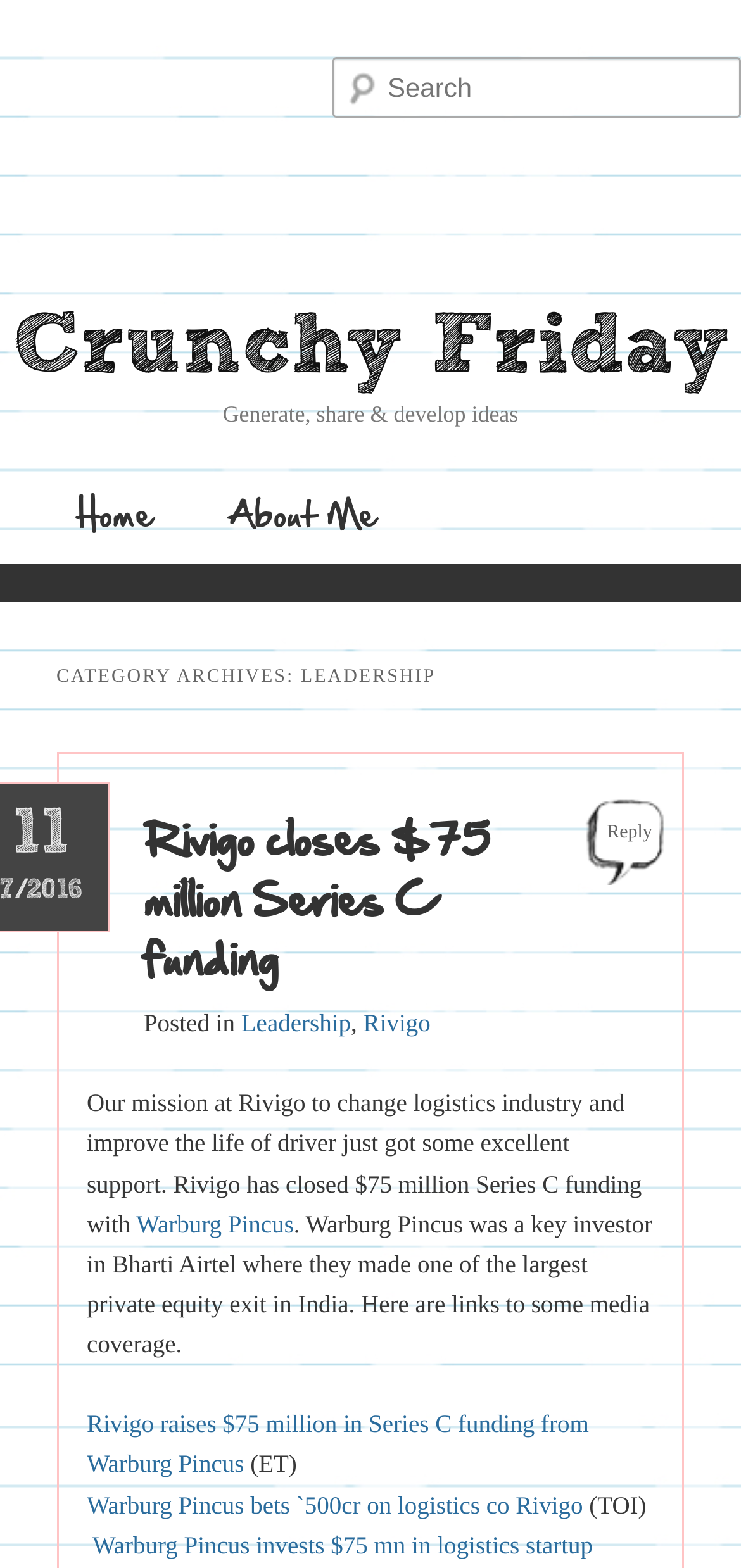Given the element description: "Download", predict the bounding box coordinates of this UI element. The coordinates must be four float numbers between 0 and 1, given as [left, top, right, bottom].

None